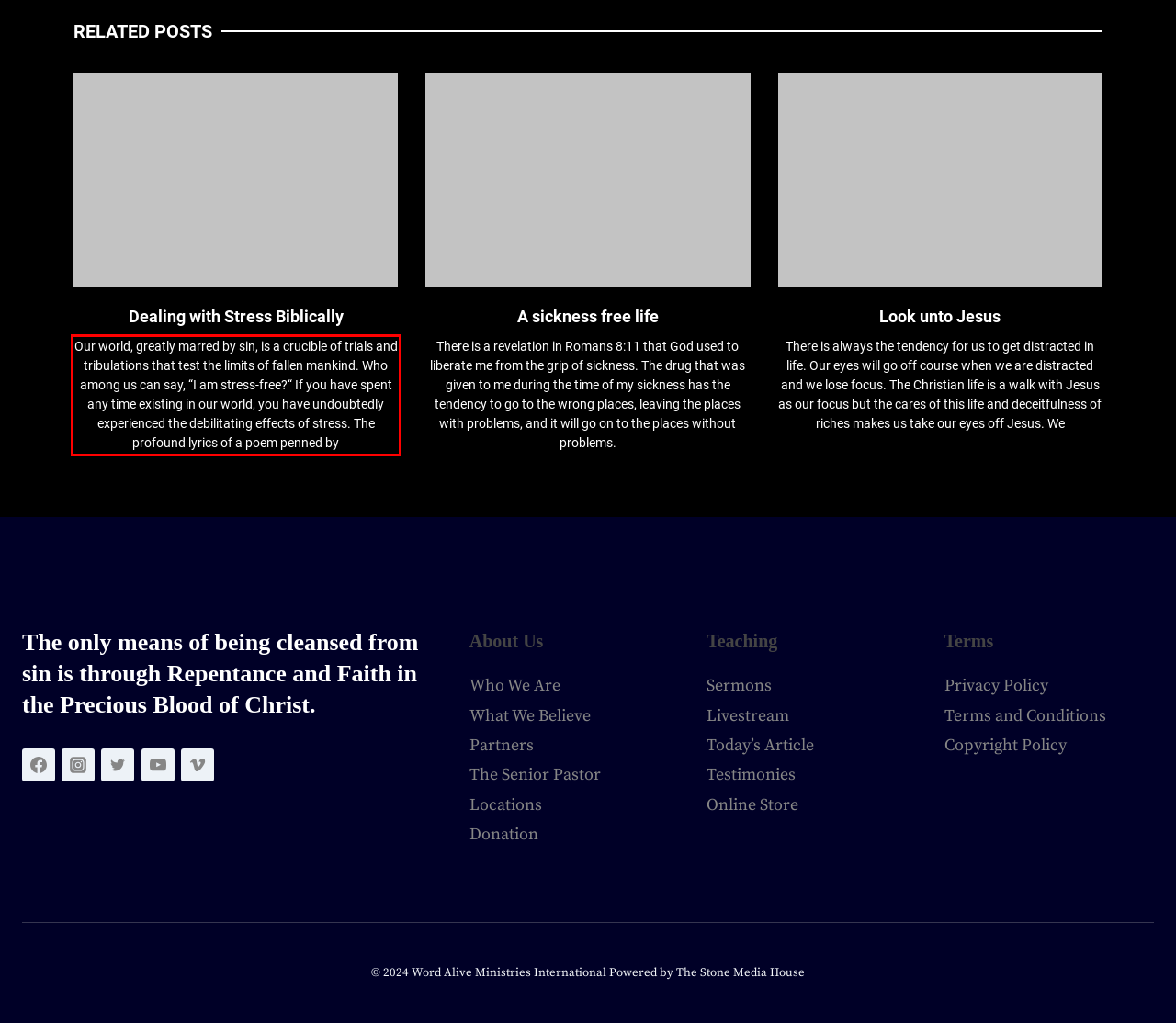Given a webpage screenshot, locate the red bounding box and extract the text content found inside it.

Our world, greatly marred by sin, is a crucible of trials and tribulations that test the limits of fallen mankind. Who among us can say, “I am stress-free?“ If you have spent any time existing in our world, you have undoubtedly experienced the debilitating effects of stress. The profound lyrics of a poem penned by